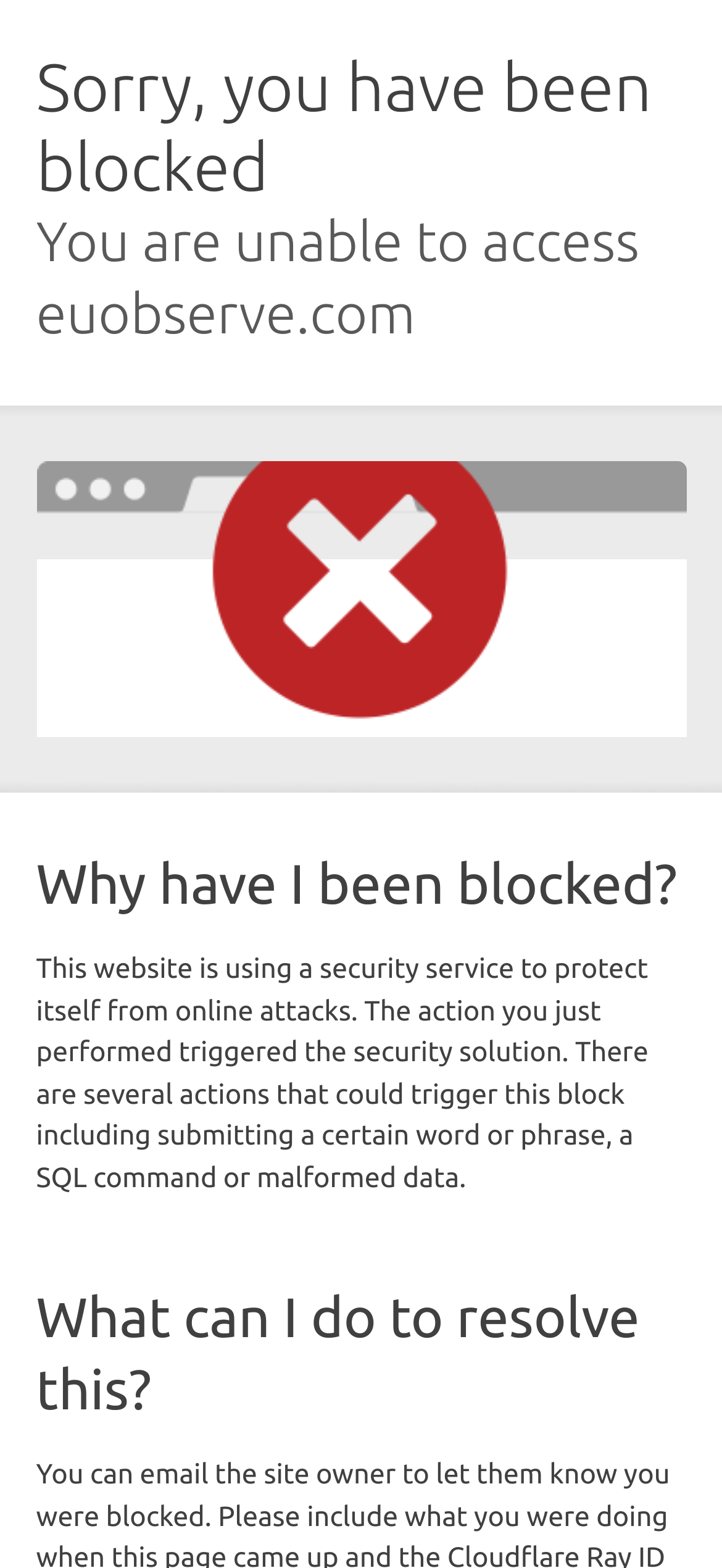Please locate and retrieve the main header text of the webpage.

Sorry, you have been blocked